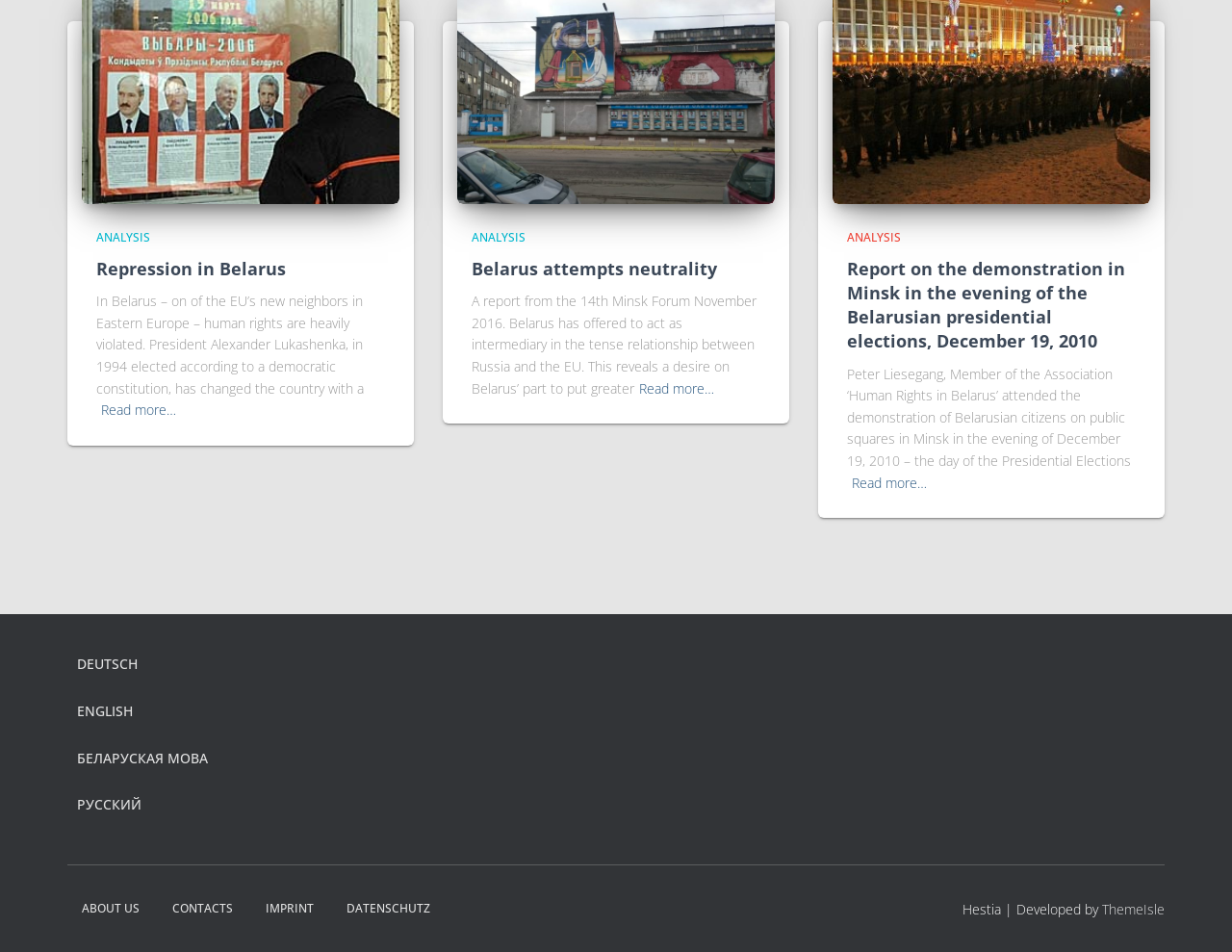What language options are available on the webpage?
Please provide a comprehensive answer based on the details in the screenshot.

The webpage provides links to switch the language to DEUTSCH, ENGLISH, БЕЛАРУСКАЯ МОВА, or РУССКИЙ, indicating that the content is available in four languages.